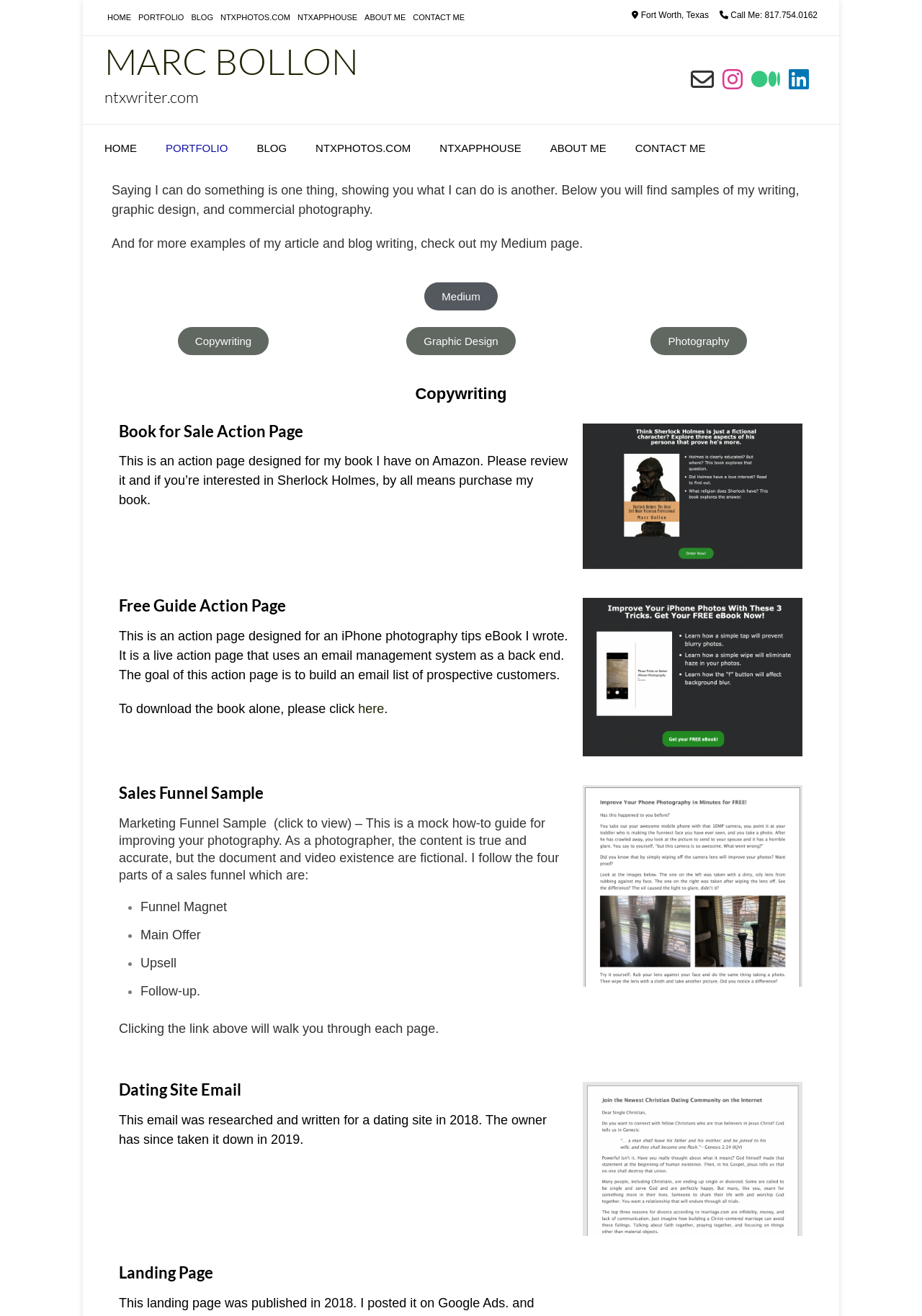Please find the bounding box coordinates of the element that needs to be clicked to perform the following instruction: "View the portfolio". The bounding box coordinates should be four float numbers between 0 and 1, represented as [left, top, right, bottom].

[0.147, 0.001, 0.203, 0.027]